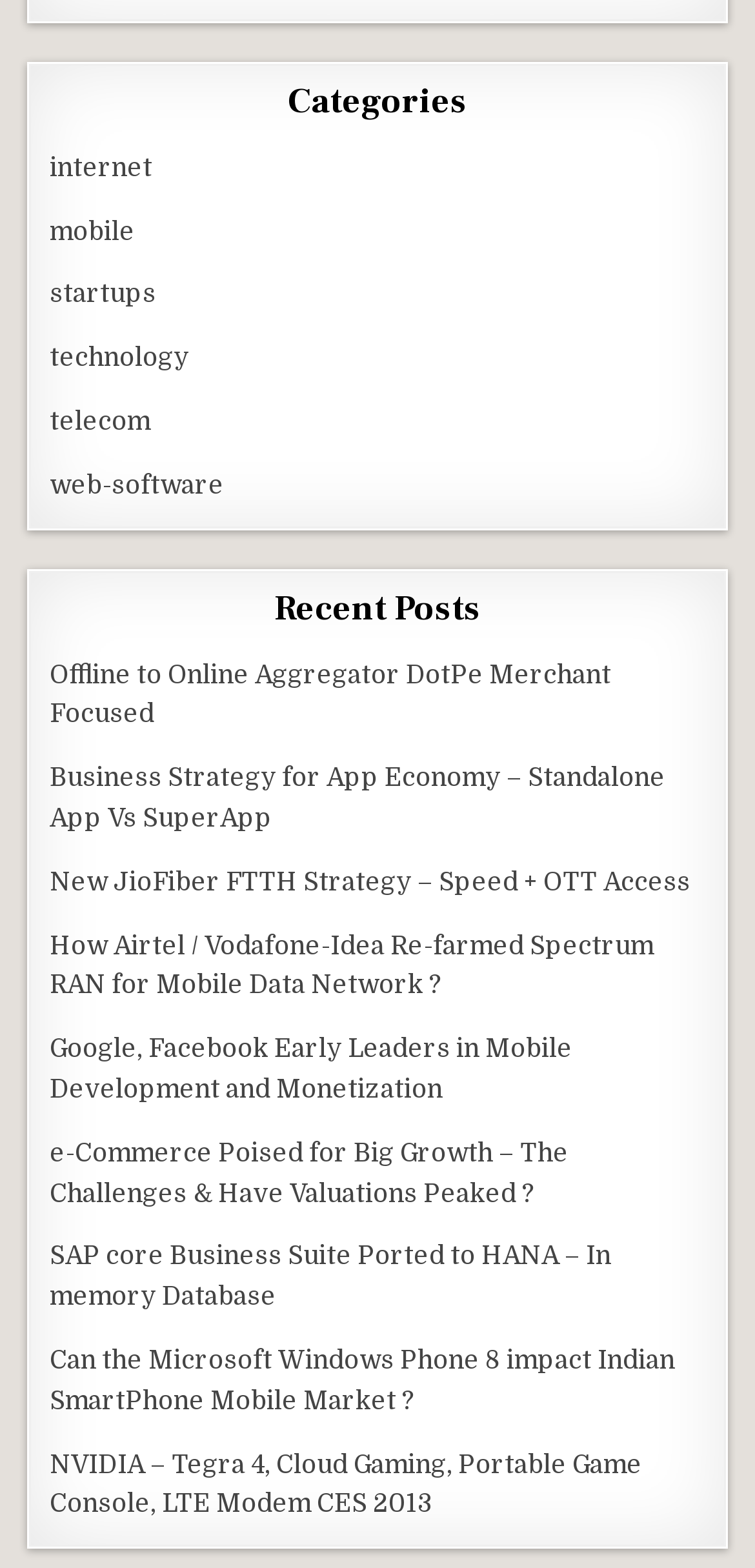Locate the bounding box coordinates of the clickable element to fulfill the following instruction: "Browse the 'Recent Posts' section". Provide the coordinates as four float numbers between 0 and 1 in the format [left, top, right, bottom].

[0.066, 0.377, 0.934, 0.4]